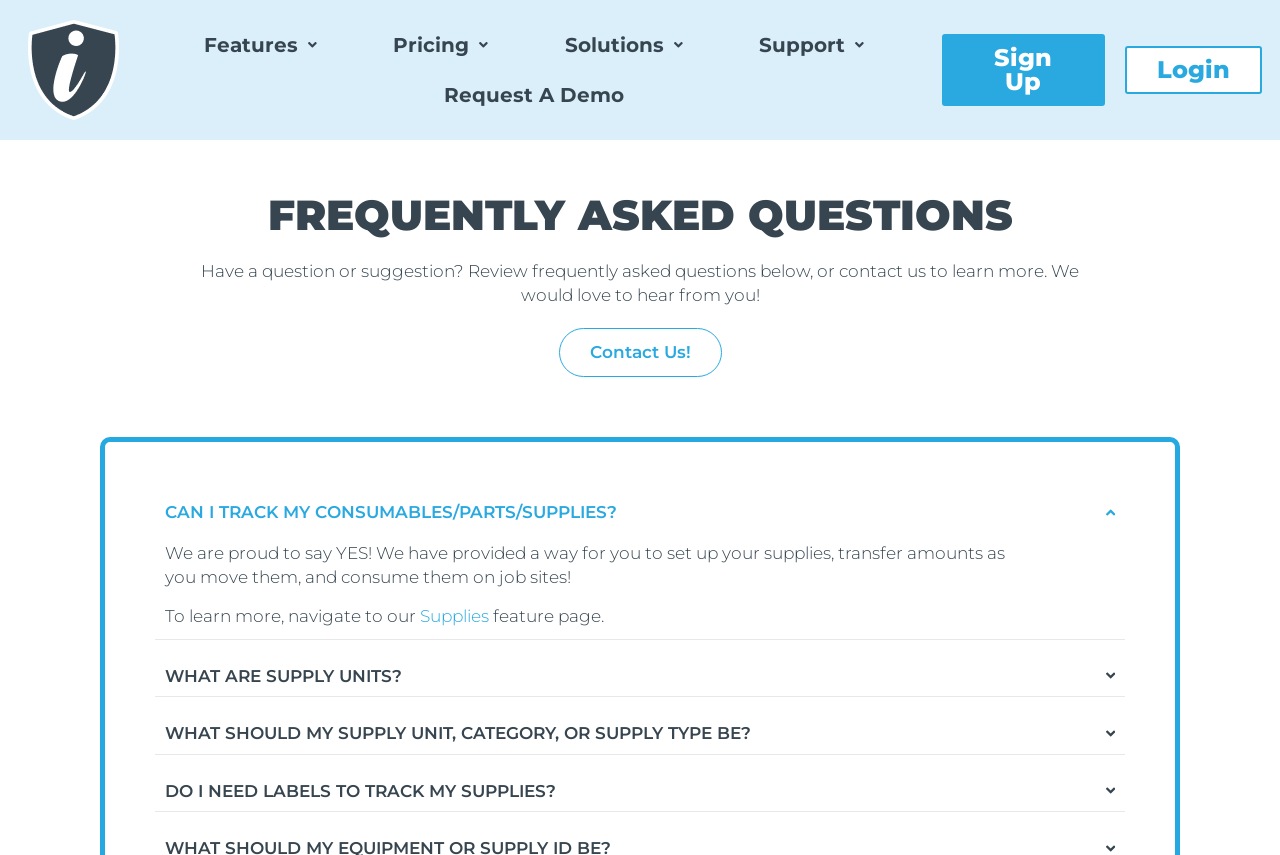What is the main topic of this webpage?
Utilize the information in the image to give a detailed answer to the question.

The main topic of this webpage is FAQs, which is evident from the heading 'FREQUENTLY ASKED QUESTIONS' and the presence of several FAQs sections with questions and answers.